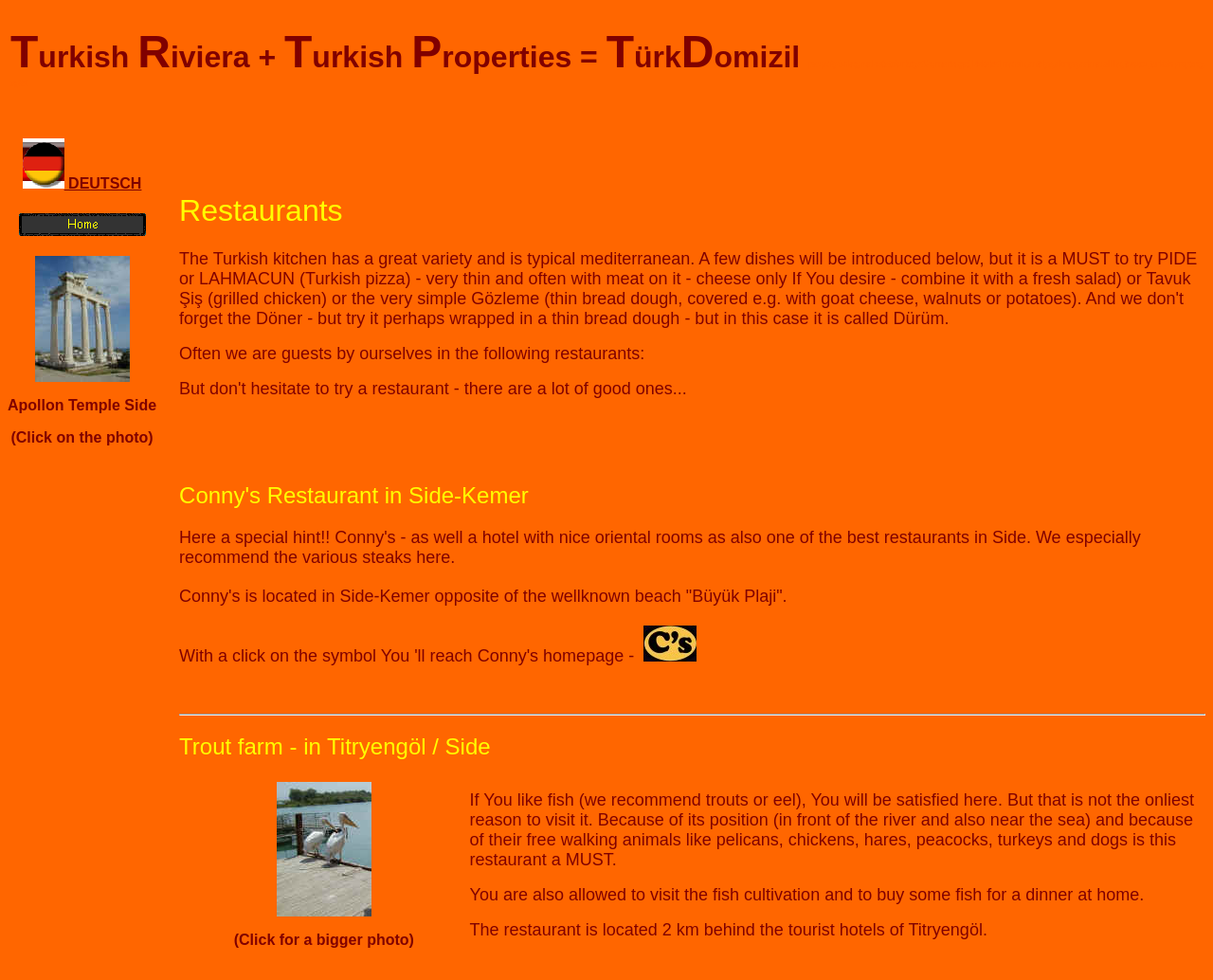What is the name of the restaurant in Side-Kemer?
From the screenshot, supply a one-word or short-phrase answer.

Conny's Restaurant